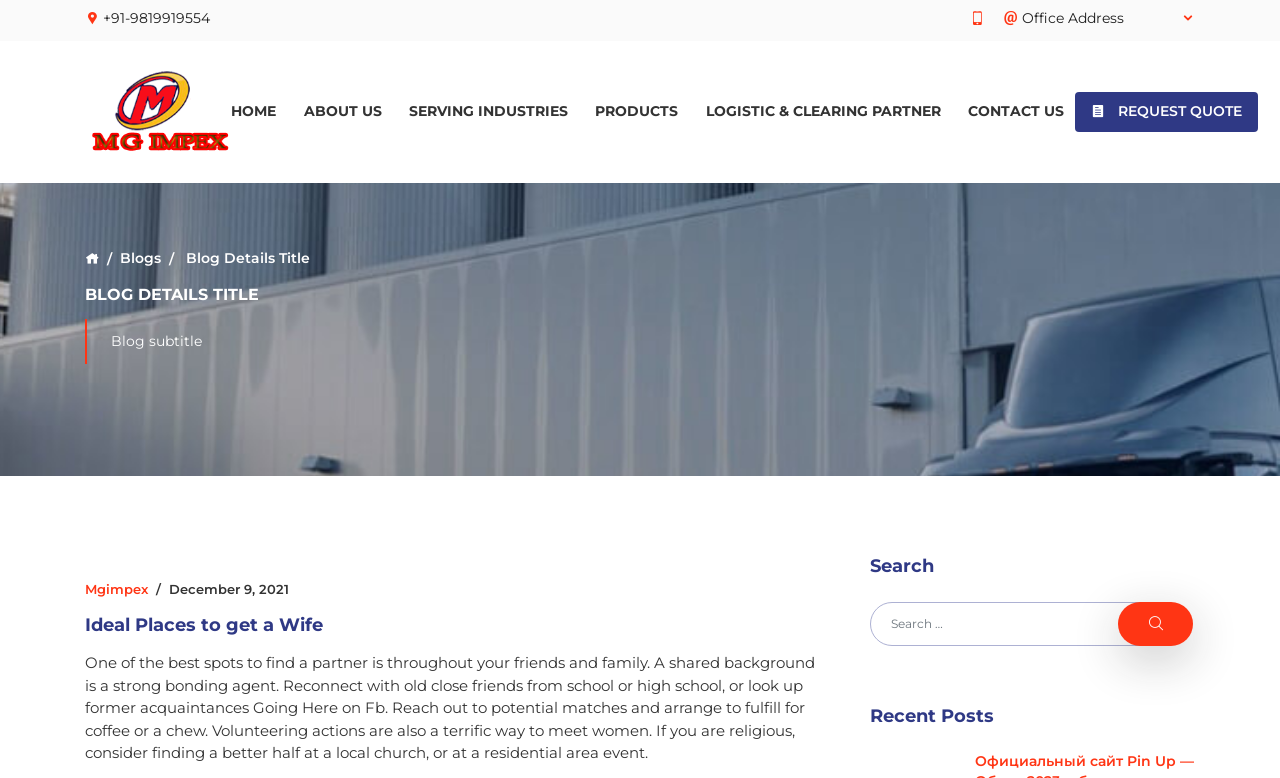From the details in the image, provide a thorough response to the question: What is the section title above the search box?

I found the section title above the search box, which is 'Search', inside a heading element with bounding box coordinates [0.68, 0.715, 0.932, 0.743].